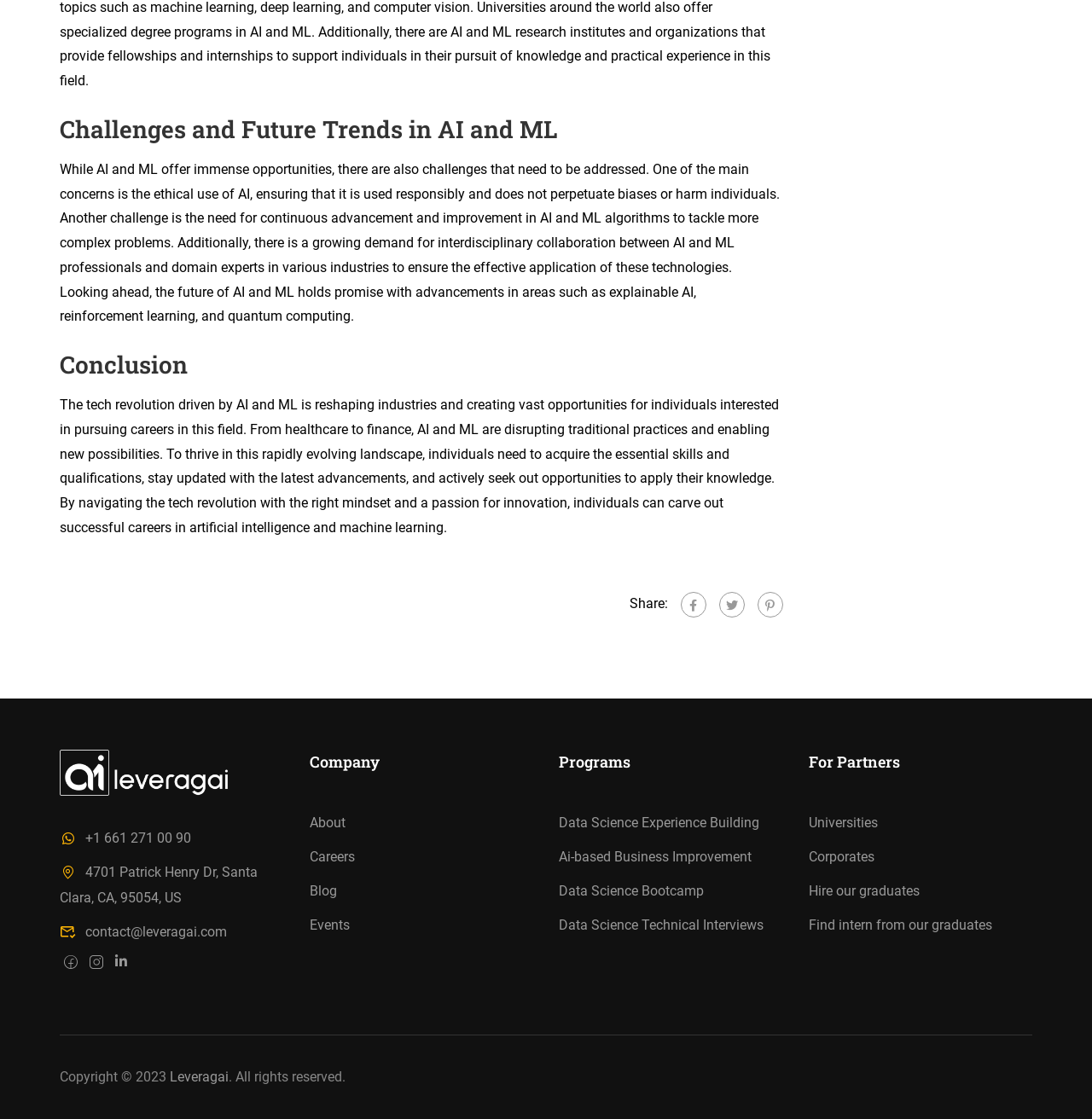Please determine the bounding box coordinates of the element to click in order to execute the following instruction: "Share the page". The coordinates should be four float numbers between 0 and 1, specified as [left, top, right, bottom].

[0.576, 0.532, 0.611, 0.547]